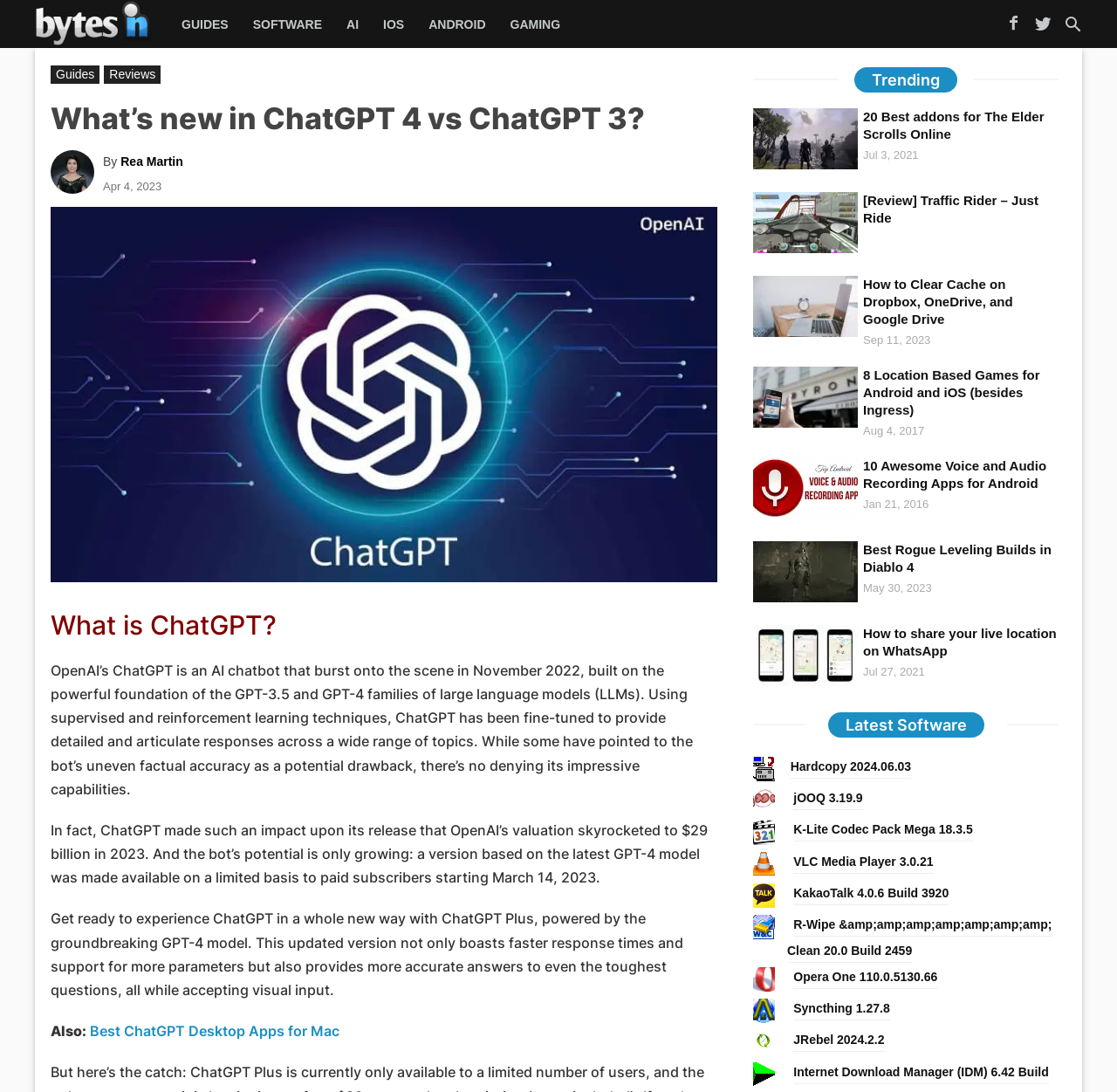Show the bounding box coordinates for the element that needs to be clicked to execute the following instruction: "View the 'Latest Software' updates". Provide the coordinates in the form of four float numbers between 0 and 1, i.e., [left, top, right, bottom].

[0.674, 0.651, 0.948, 0.675]